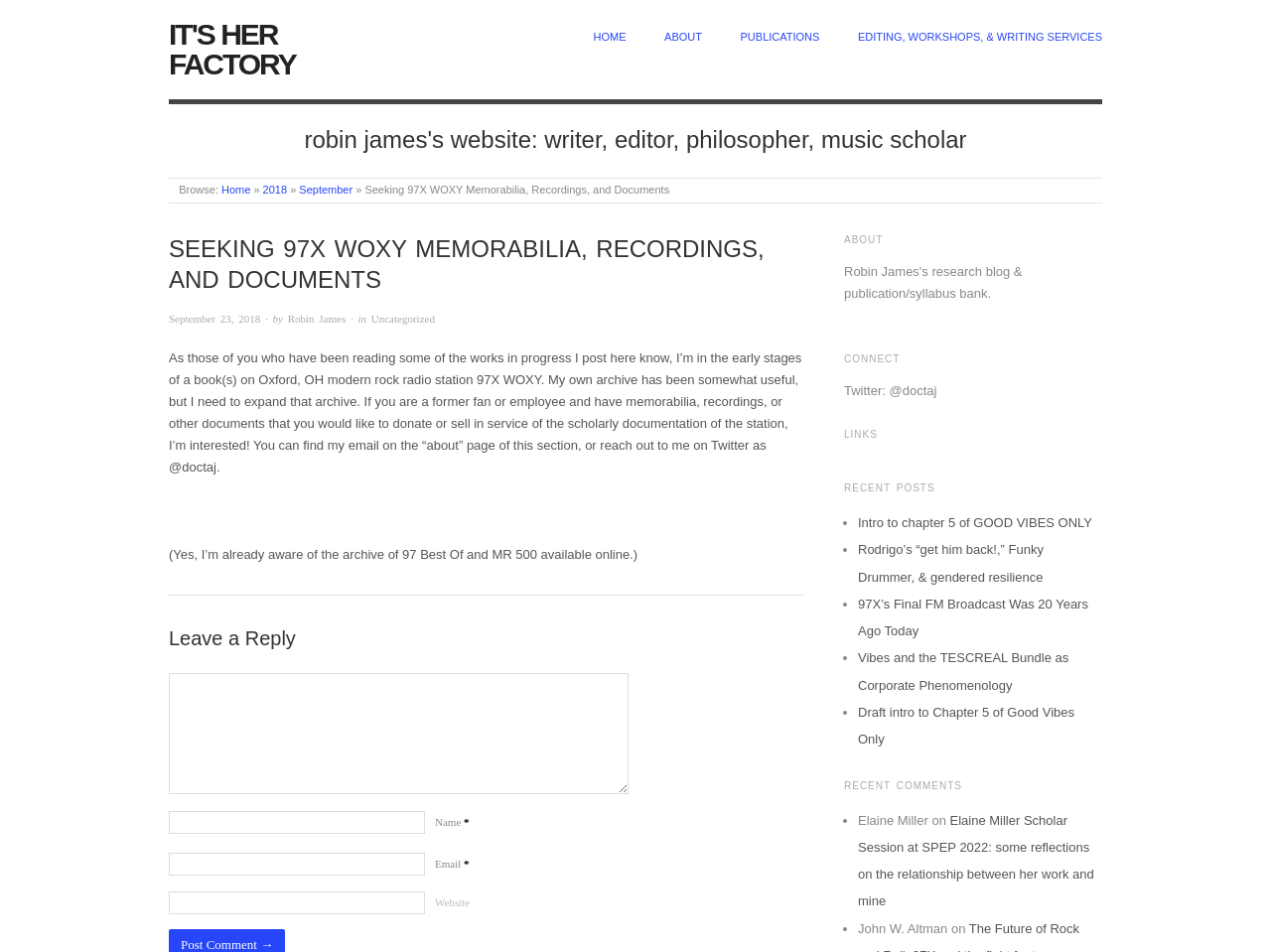Bounding box coordinates are given in the format (top-left x, top-left y, bottom-right x, bottom-right y). All values should be floating point numbers between 0 and 1. Provide the bounding box coordinate for the UI element described as: parent_node: Name * name="author"

[0.133, 0.852, 0.334, 0.876]